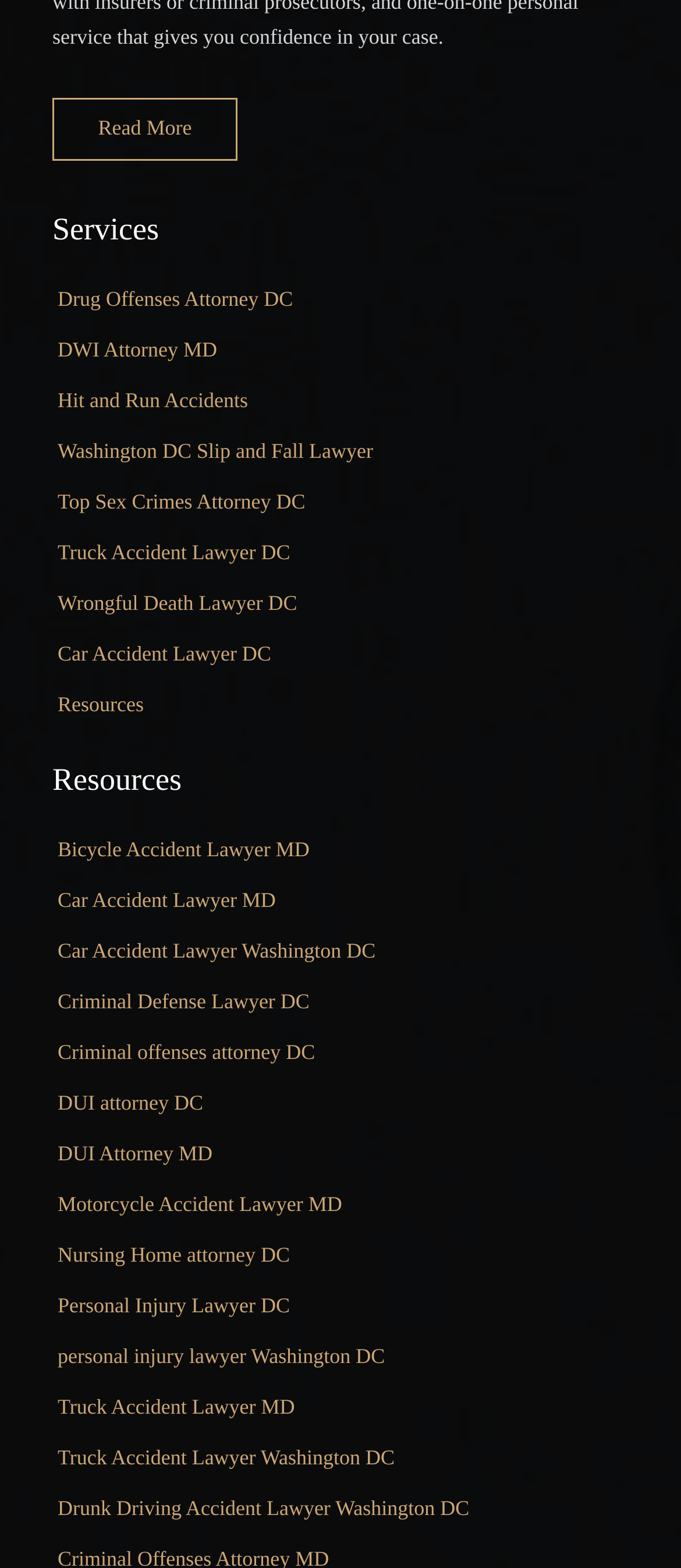Determine the bounding box coordinates of the target area to click to execute the following instruction: "Explore 'Resources'."

[0.077, 0.434, 0.923, 0.467]